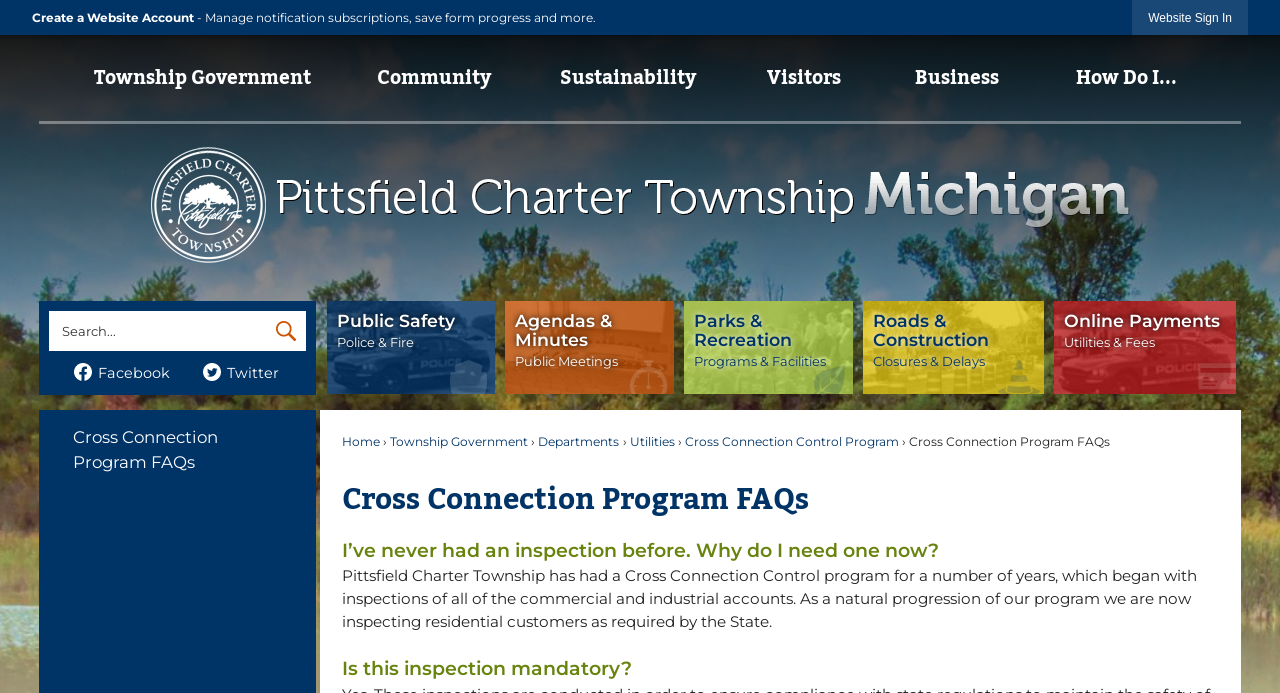Create a detailed narrative describing the layout and content of the webpage.

The webpage is the official website of Pittsfield Charter Township, Michigan, and it appears to be a FAQs page for the Cross Connection Program. 

At the top left corner, there is a "Skip to Main Content" link. Next to it, there is a "Create a Website Account" button, followed by a brief description of the benefits of creating an account. On the top right corner, there is a "Website Sign In" button.

Below the top section, there is a vertical menu with seven items: "Township Government", "Community", "Sustainability", "Visitors", "Business", and "How Do I...". 

On the left side, there is a "Home page" link with an accompanying image. Below it, there is a search region with a search box and a "Search" button, which has a search icon.

The main content of the page is divided into sections. The first section has a heading "Cross Connection Program FAQs" and a brief description of the program. Below it, there are several FAQs, each with a heading and a brief answer. The FAQs include questions such as "I’ve never had an inspection before. Why do I need one now?" and "Is this inspection mandatory?". 

On the right side, there are several links to social media platforms, including Facebook and Twitter, as well as links to other township services, such as Public Safety, Agendas & Minutes, Parks & Recreation, Roads & Construction, and Online Payments. 

At the bottom of the page, there are links to other sections of the website, including "Home", "Township Government", "Departments", "Utilities", and "Cross Connection Control Program".